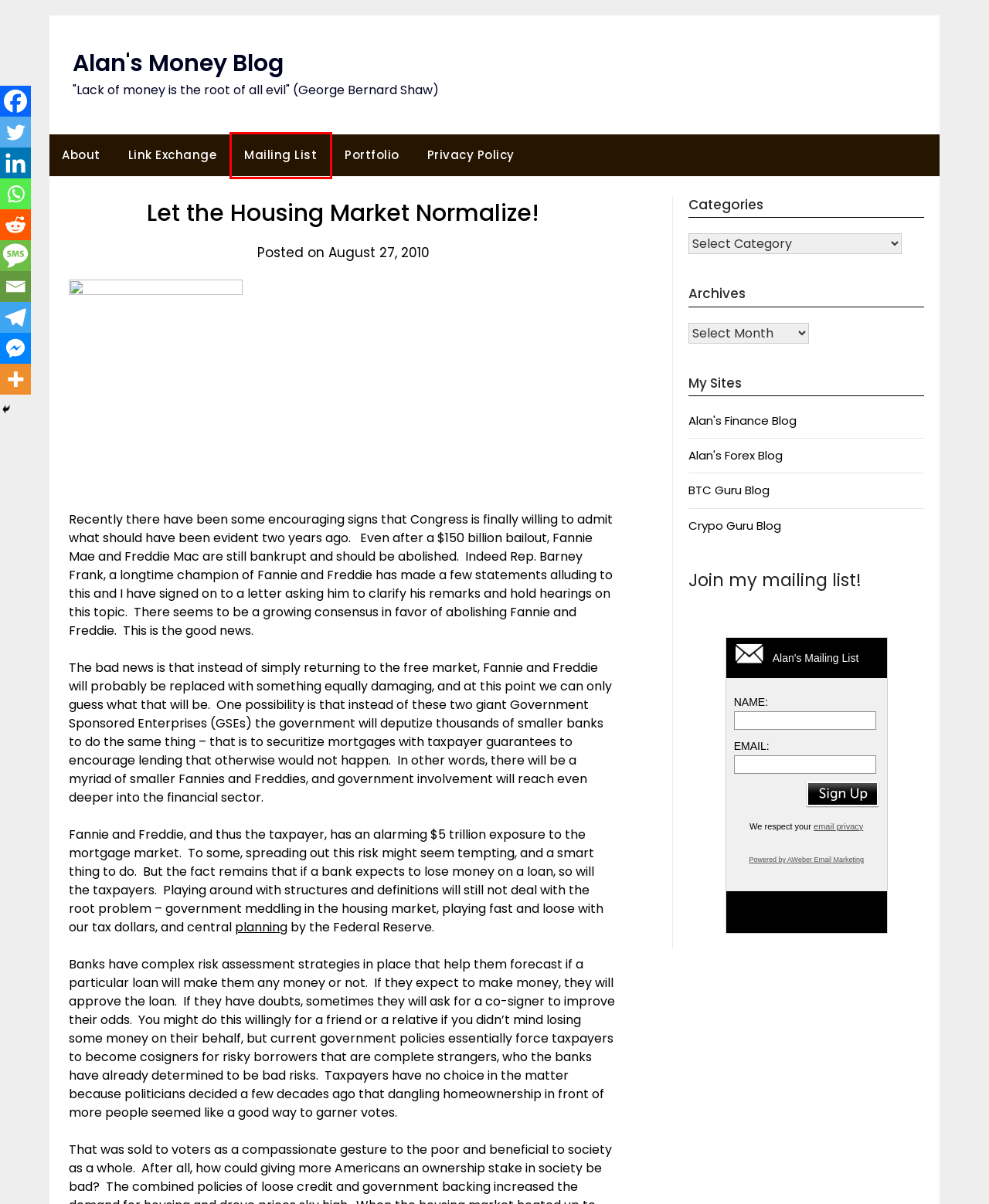Given a webpage screenshot with a UI element marked by a red bounding box, choose the description that best corresponds to the new webpage that will appear after clicking the element. The candidates are:
A. Link Exchange | Alan's Money Blog
B. Permission Pledge
C. Privacy Policy | Alan's Money Blog
D. Alan\'s Money Blog - How to make money and keep it
E. BTC Guru Blog
F. Alan\'s Money Blog Mailing List | Alan's Money Blog
G. About | Alan's Money Blog
H. About | Previsto

F